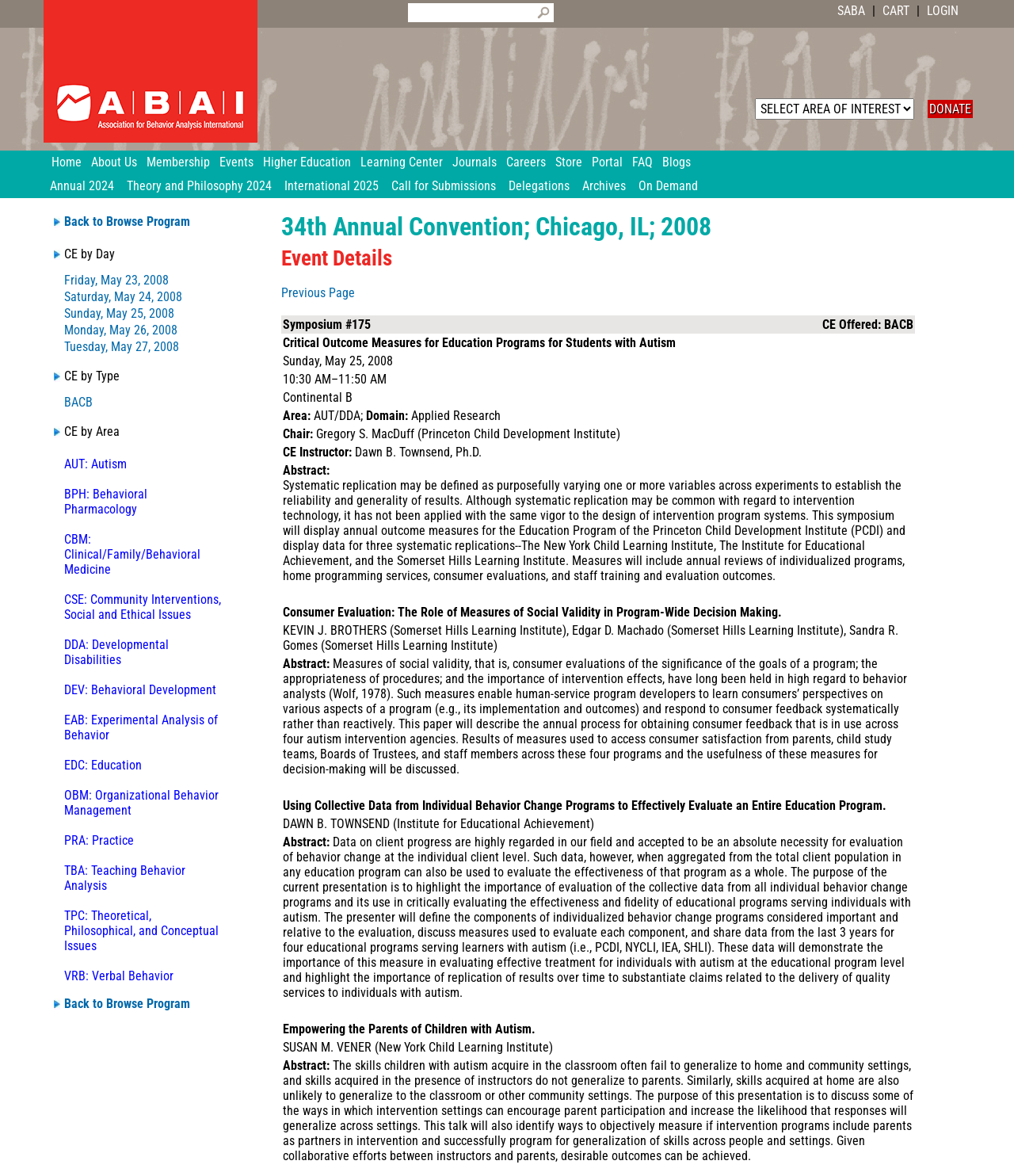Specify the bounding box coordinates for the region that must be clicked to perform the given instruction: "Explore the 'Symposium #175 CE Offered: BACB' event".

[0.277, 0.268, 0.902, 0.284]